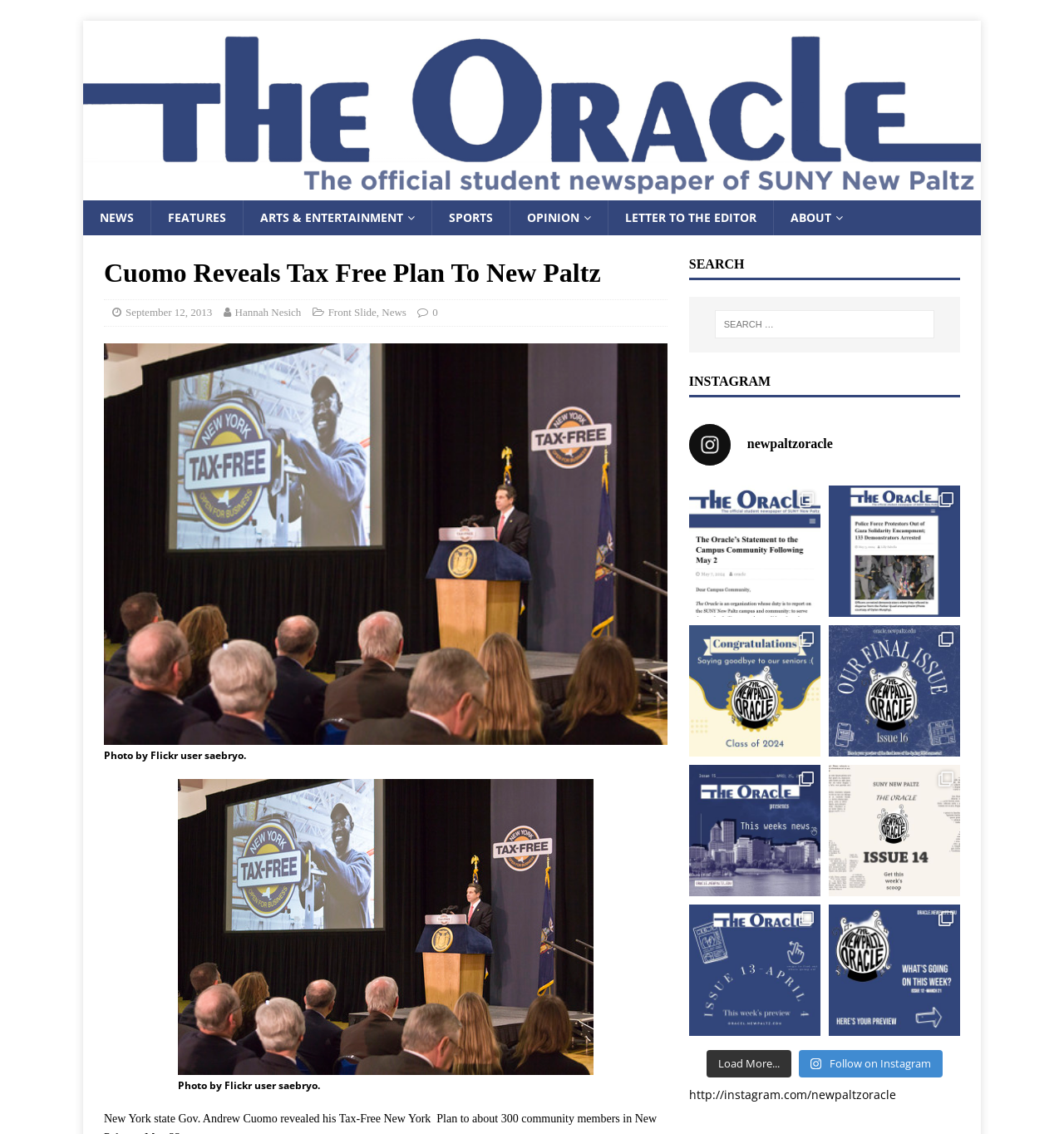Locate the bounding box of the UI element with the following description: "Front Slide".

[0.308, 0.27, 0.354, 0.281]